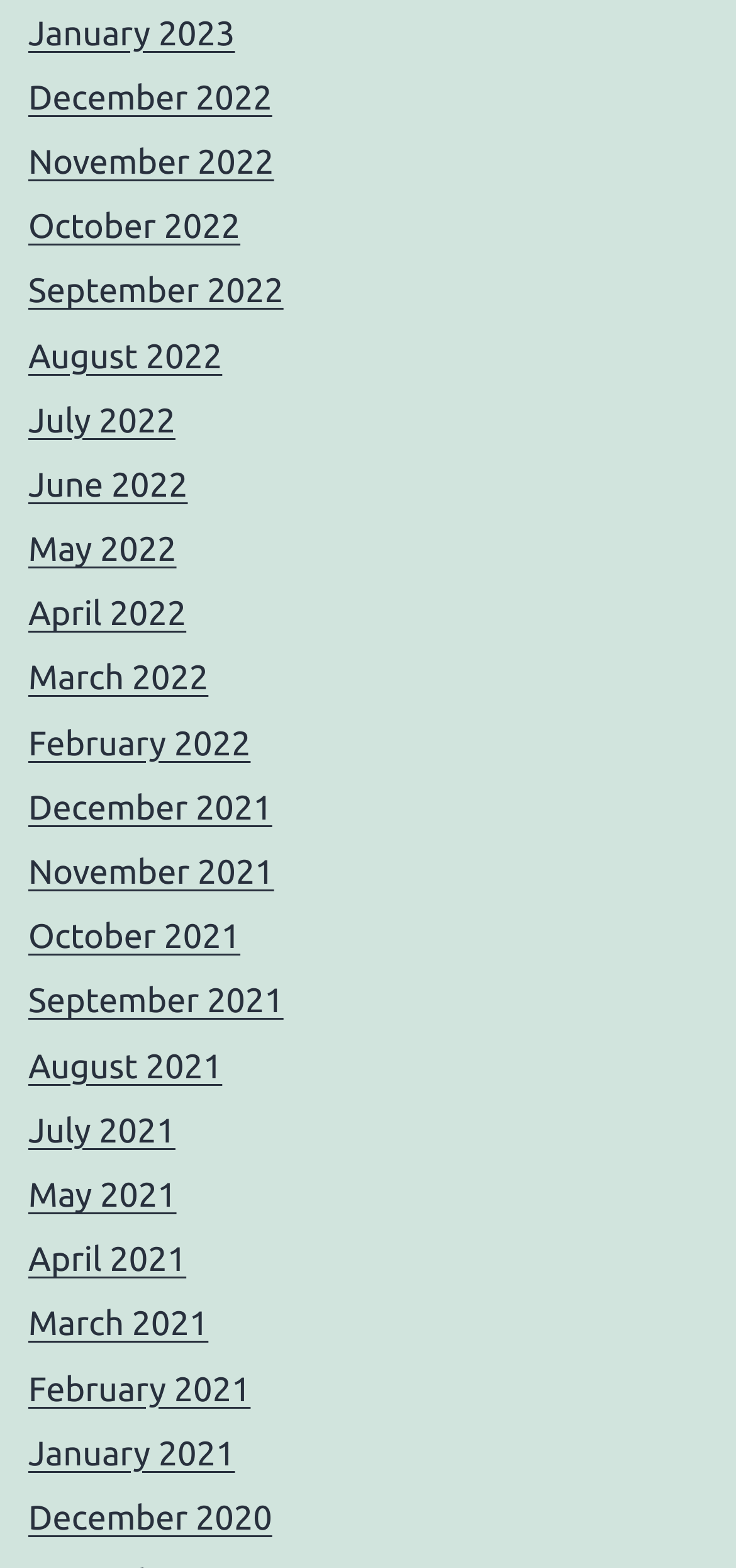Provide the bounding box coordinates for the specified HTML element described in this description: "October 2022". The coordinates should be four float numbers ranging from 0 to 1, in the format [left, top, right, bottom].

[0.038, 0.133, 0.327, 0.157]